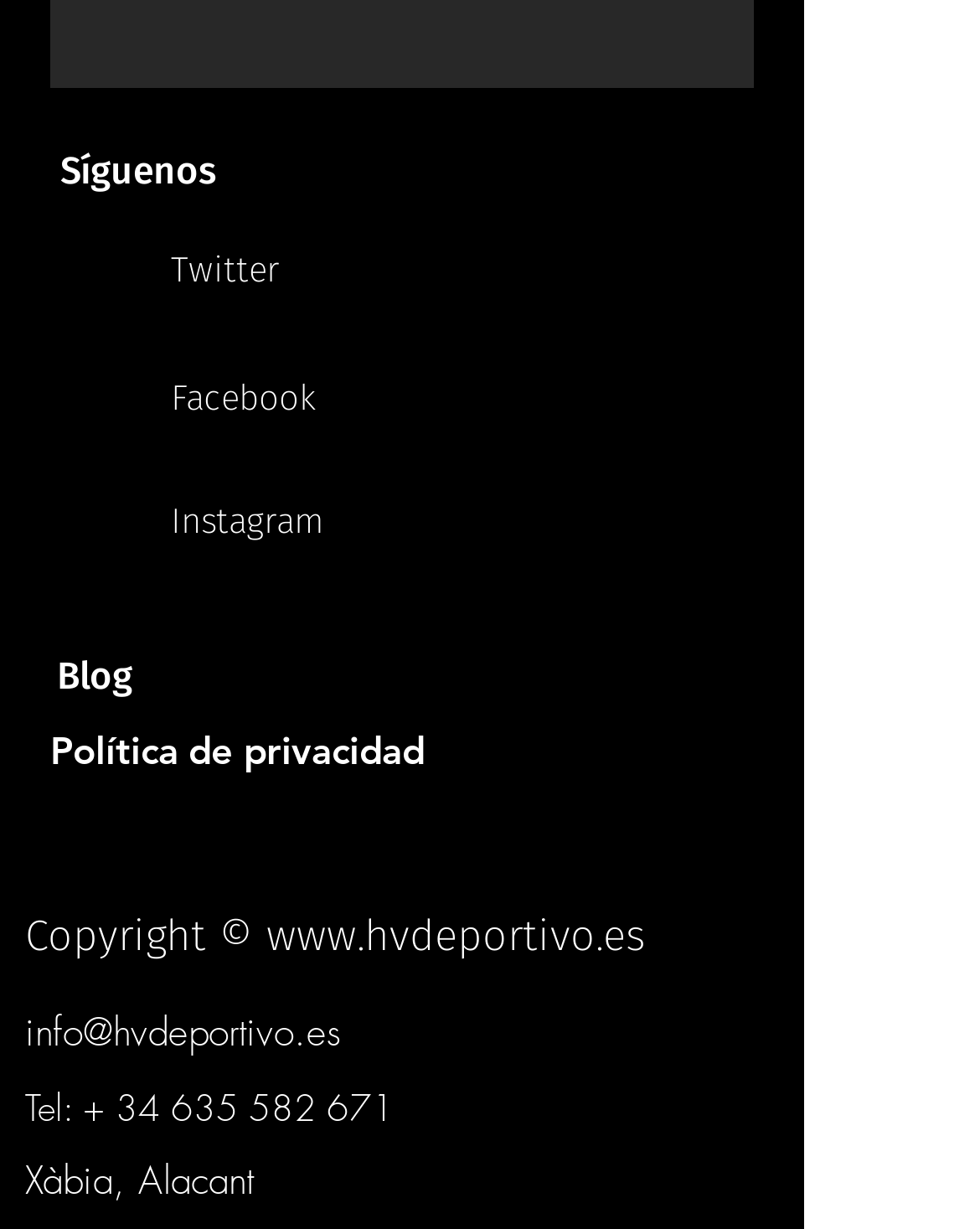Please pinpoint the bounding box coordinates for the region I should click to adhere to this instruction: "Follow us on Twitter".

[0.056, 0.186, 0.146, 0.257]